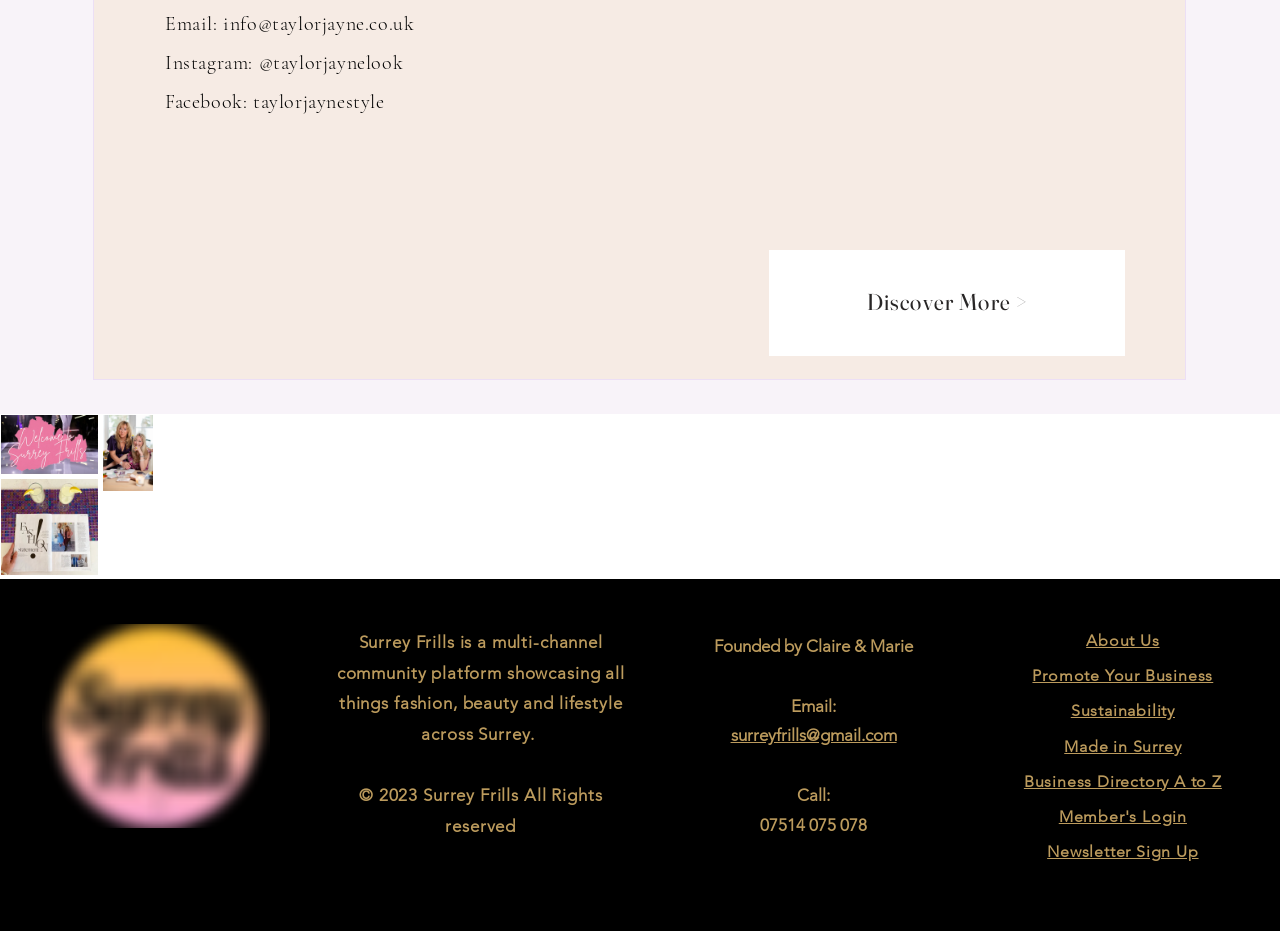Find the bounding box coordinates of the element you need to click on to perform this action: 'Click the 'Discover More >' link'. The coordinates should be represented by four float values between 0 and 1, in the format [left, top, right, bottom].

[0.601, 0.268, 0.879, 0.382]